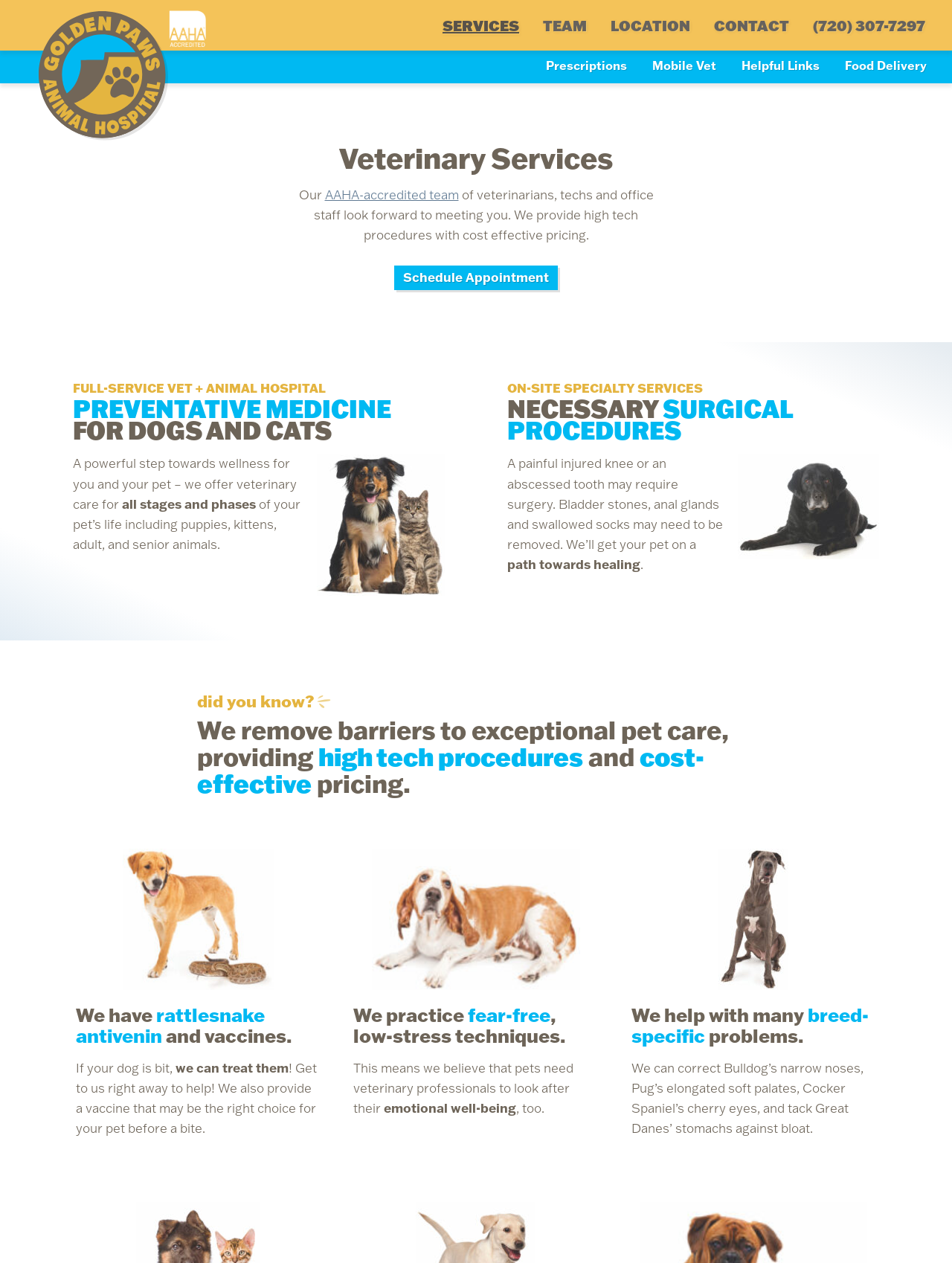What type of services does Golden Paws Vet and Animal Hospital provide?
From the screenshot, supply a one-word or short-phrase answer.

Veterinary services